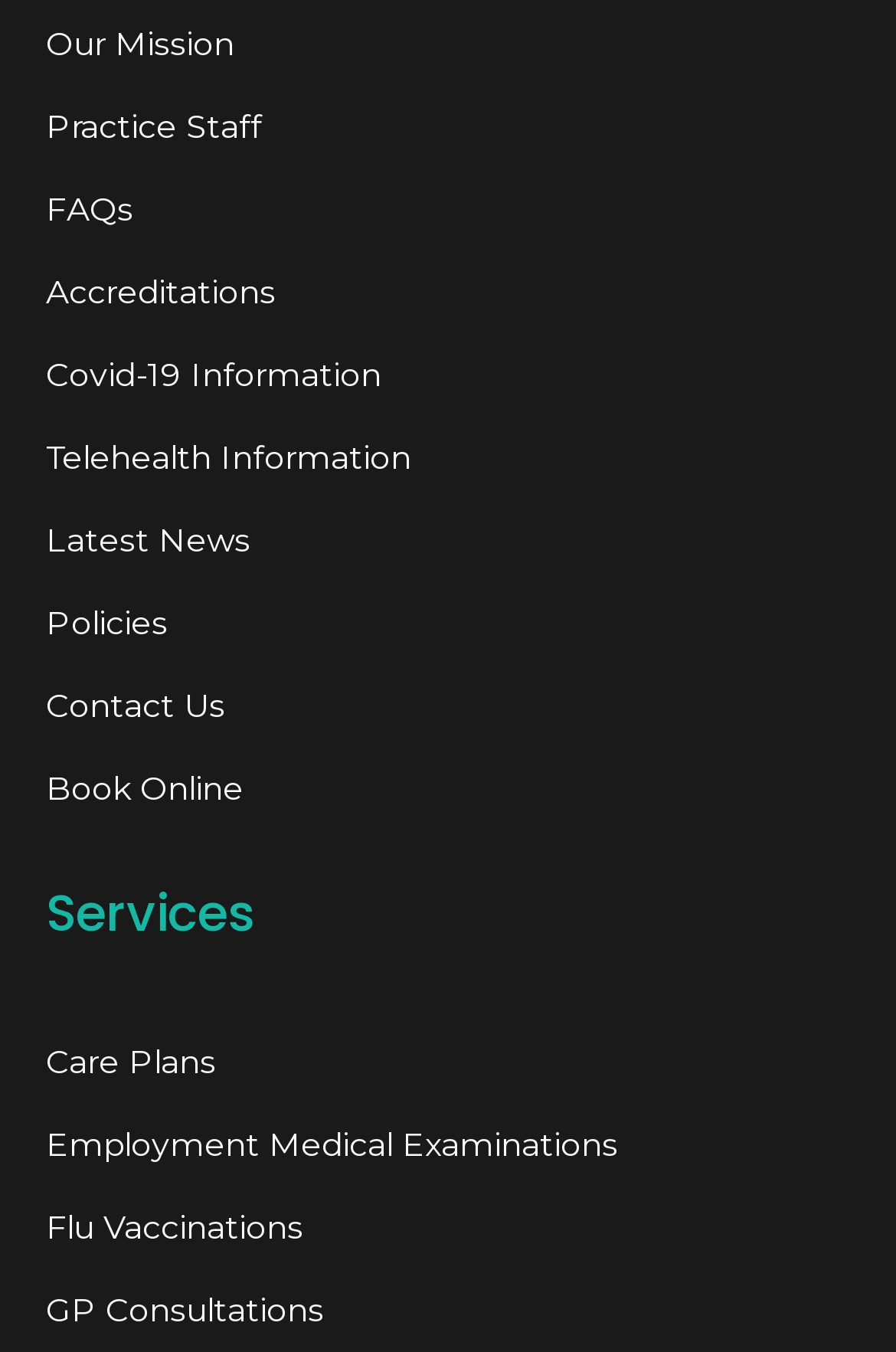Please provide a brief answer to the question using only one word or phrase: 
What is the first link in the top navigation menu?

Our Mission